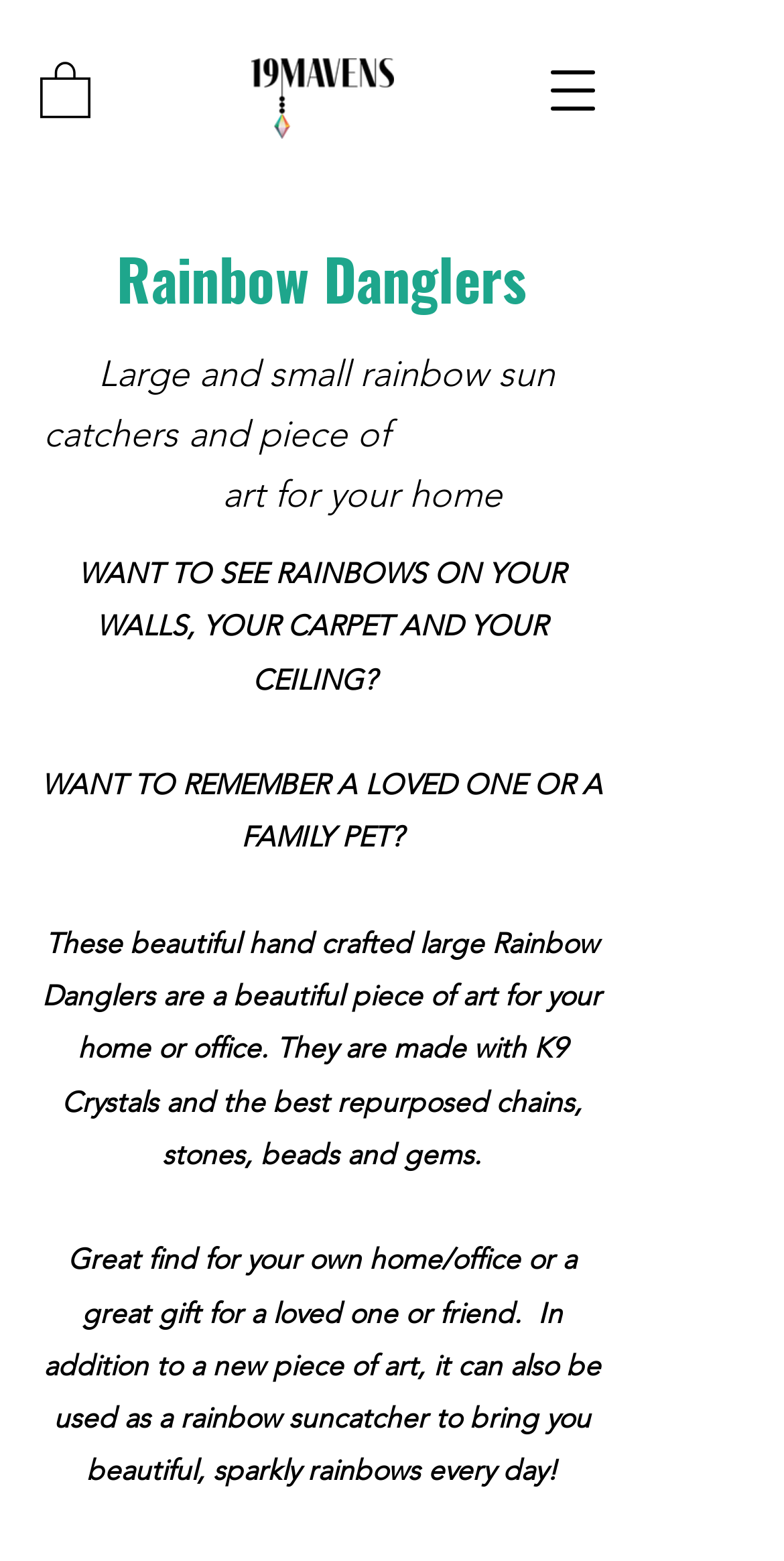Identify the bounding box for the described UI element. Provide the coordinates in (top-left x, top-left y, bottom-right x, bottom-right y) format with values ranging from 0 to 1: Fashion & Style

None